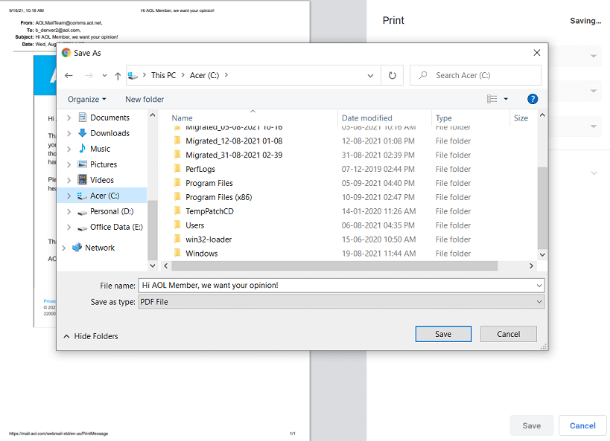What type of file is being saved?
Answer with a single word or short phrase according to what you see in the image.

PDF